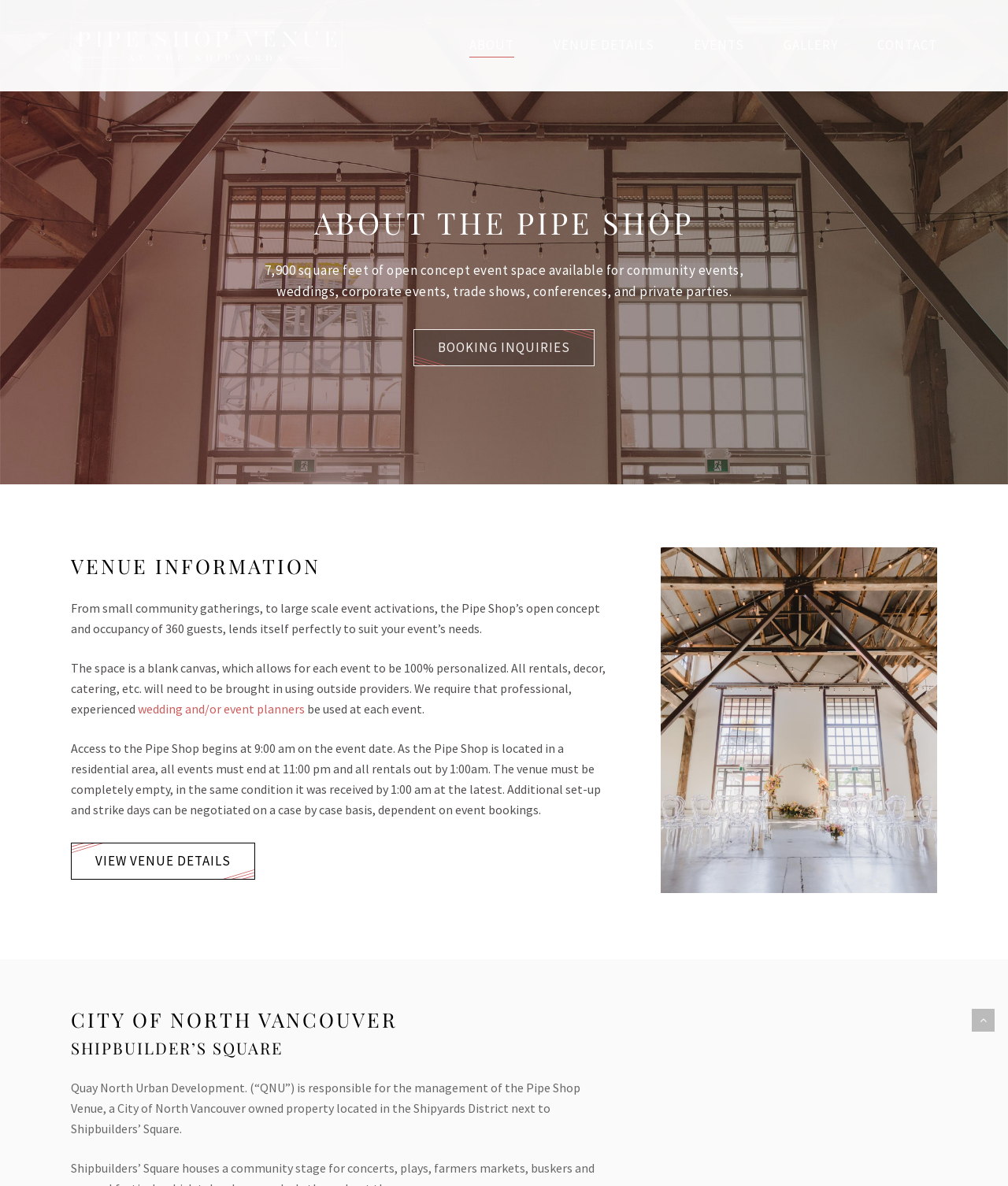Please determine the primary heading and provide its text.

ABOUT THE PIPE SHOP